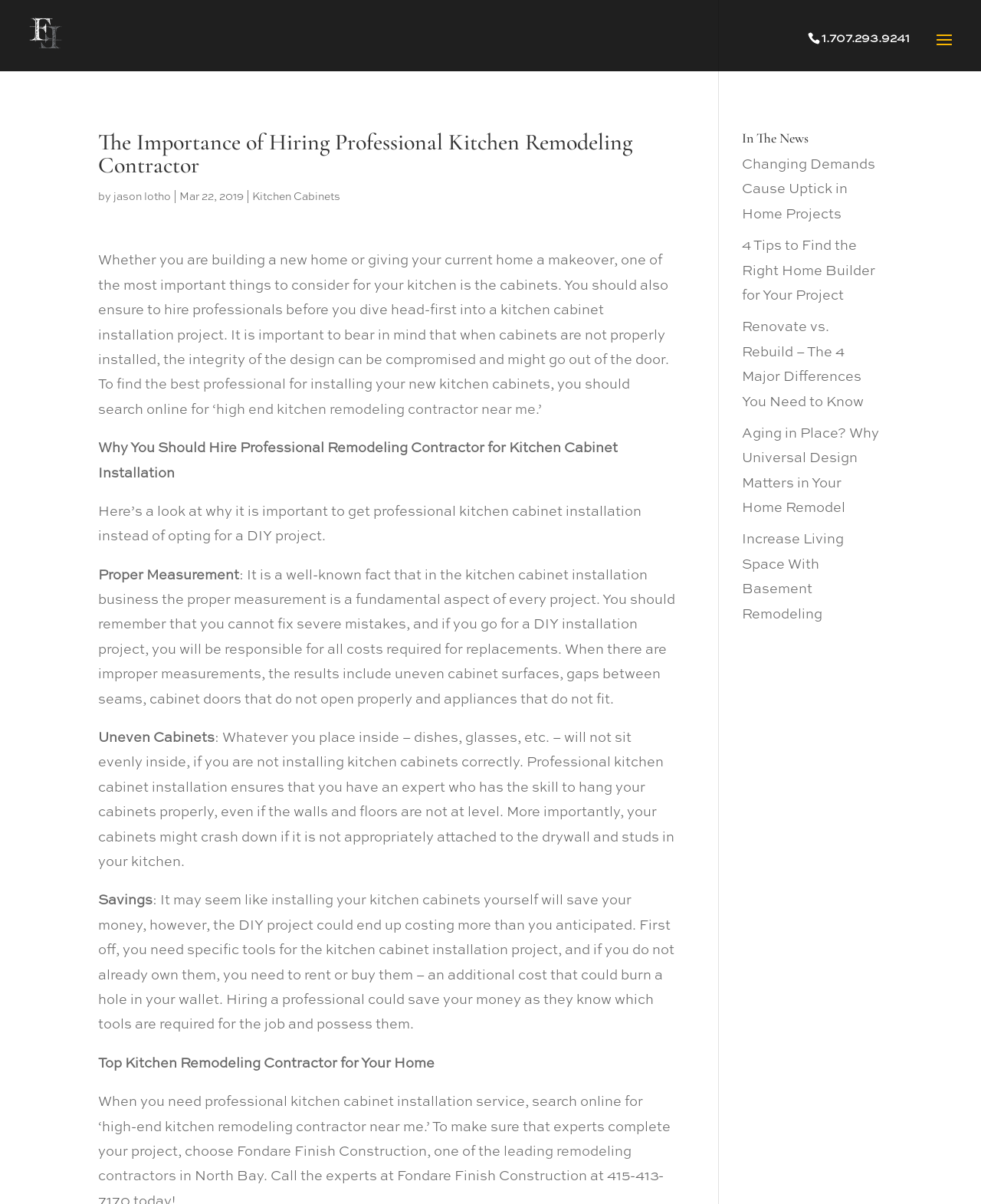Provide a one-word or brief phrase answer to the question:
What is the importance of hiring a professional kitchen remodeling contractor?

Proper measurement and installation